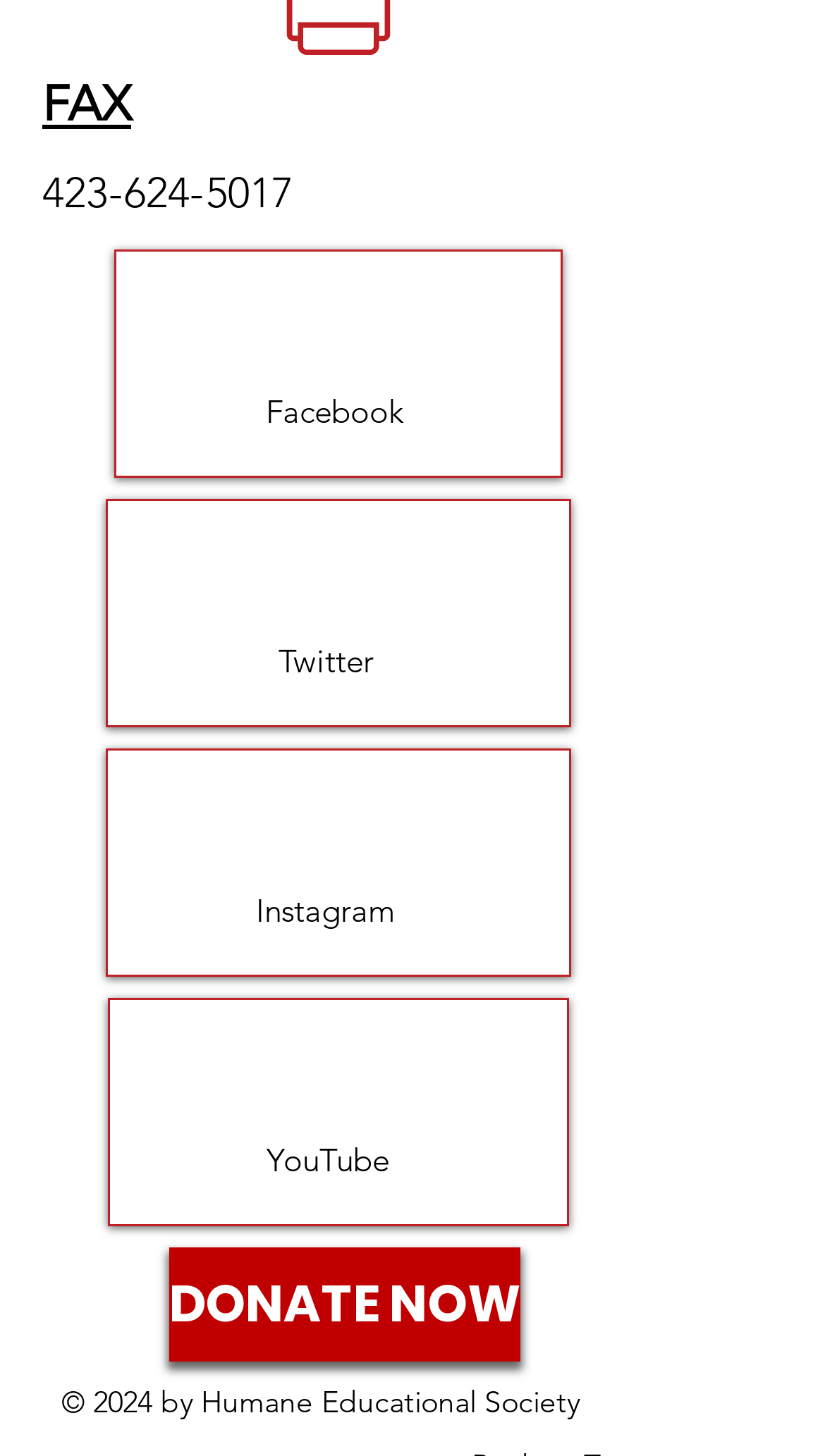Please specify the bounding box coordinates of the area that should be clicked to accomplish the following instruction: "Visit the website". The coordinates should consist of four float numbers between 0 and 1, i.e., [left, top, right, bottom].

None